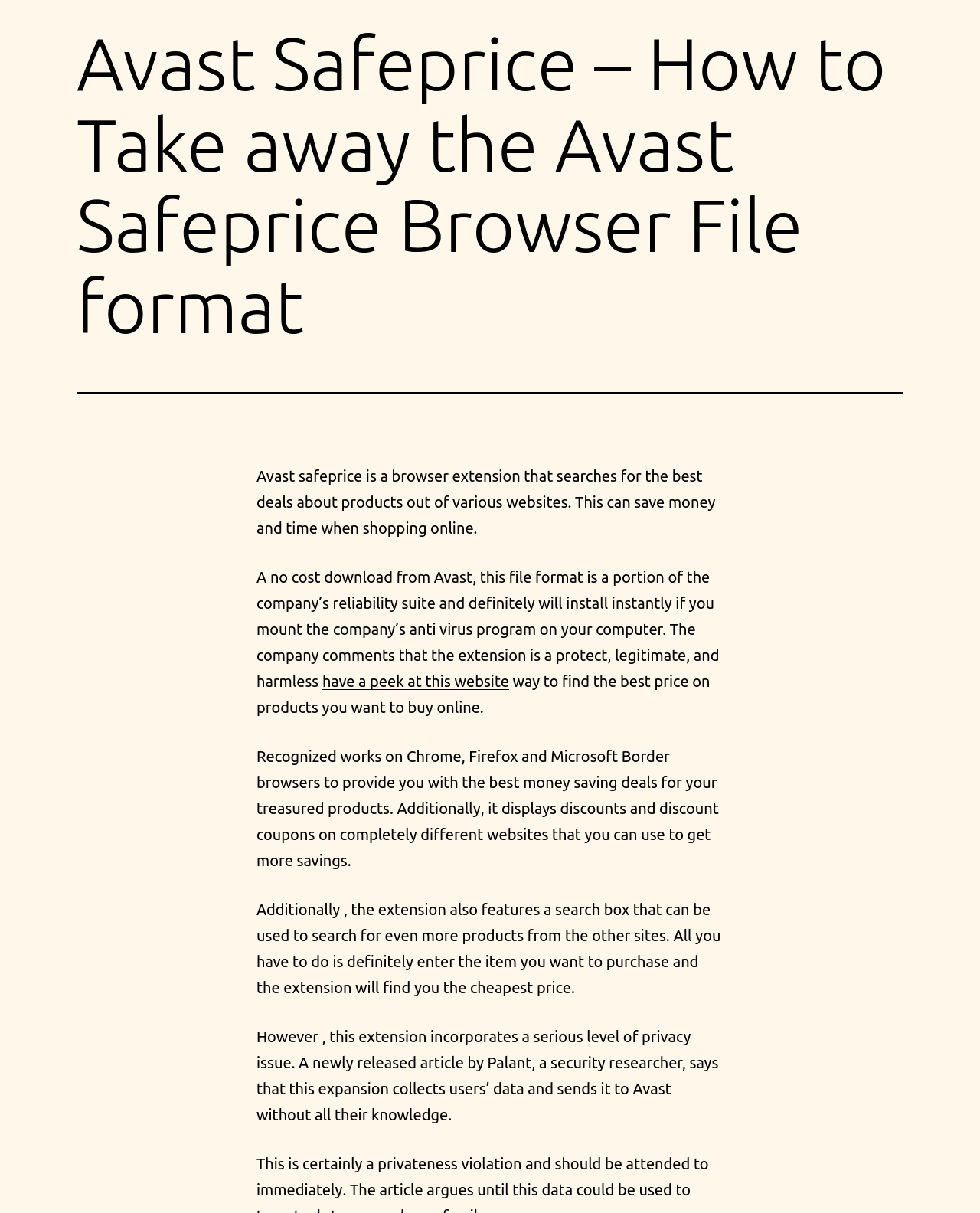What can be used to search for more products?
Use the screenshot to answer the question with a single word or phrase.

Search box